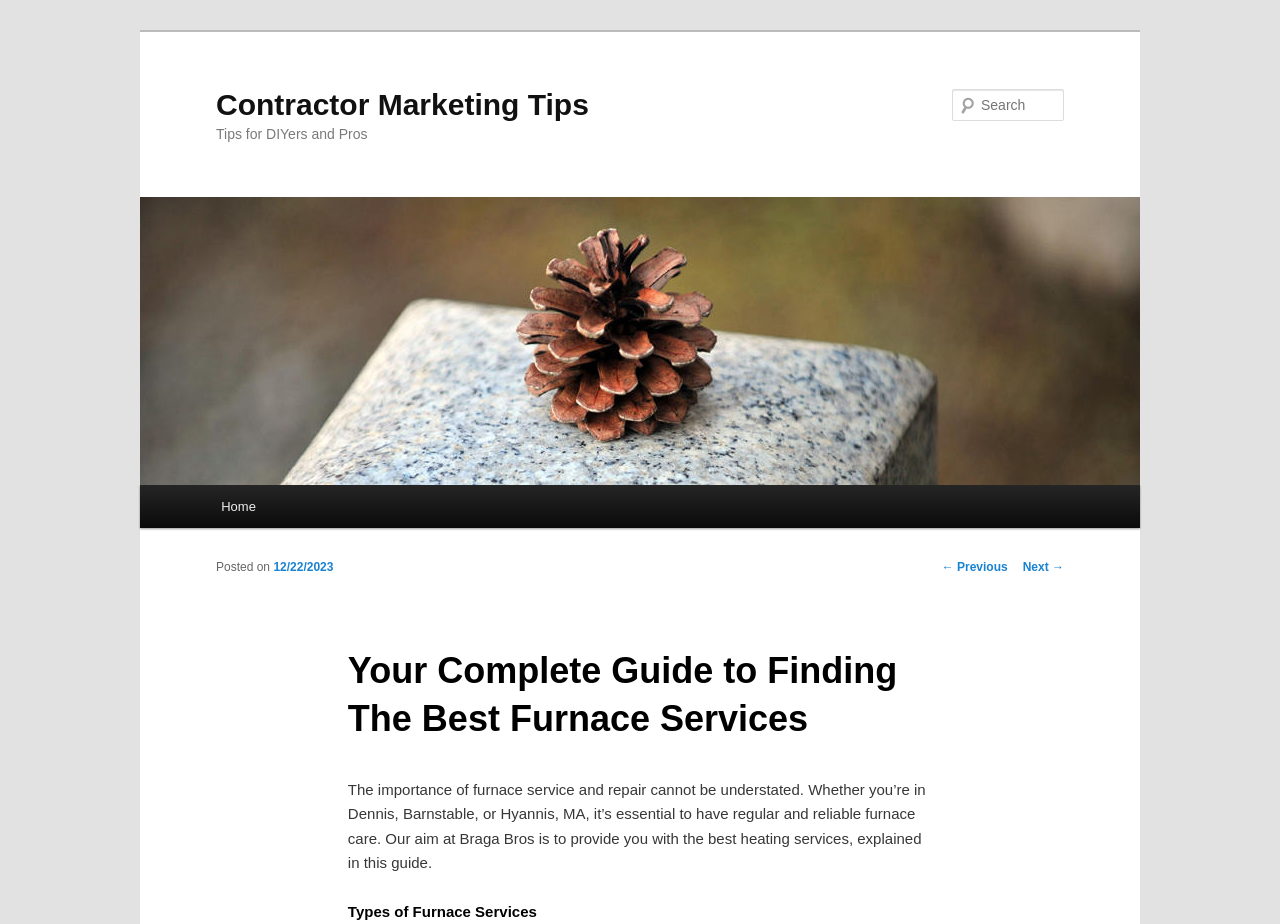Find the primary header on the webpage and provide its text.

Contractor Marketing Tips